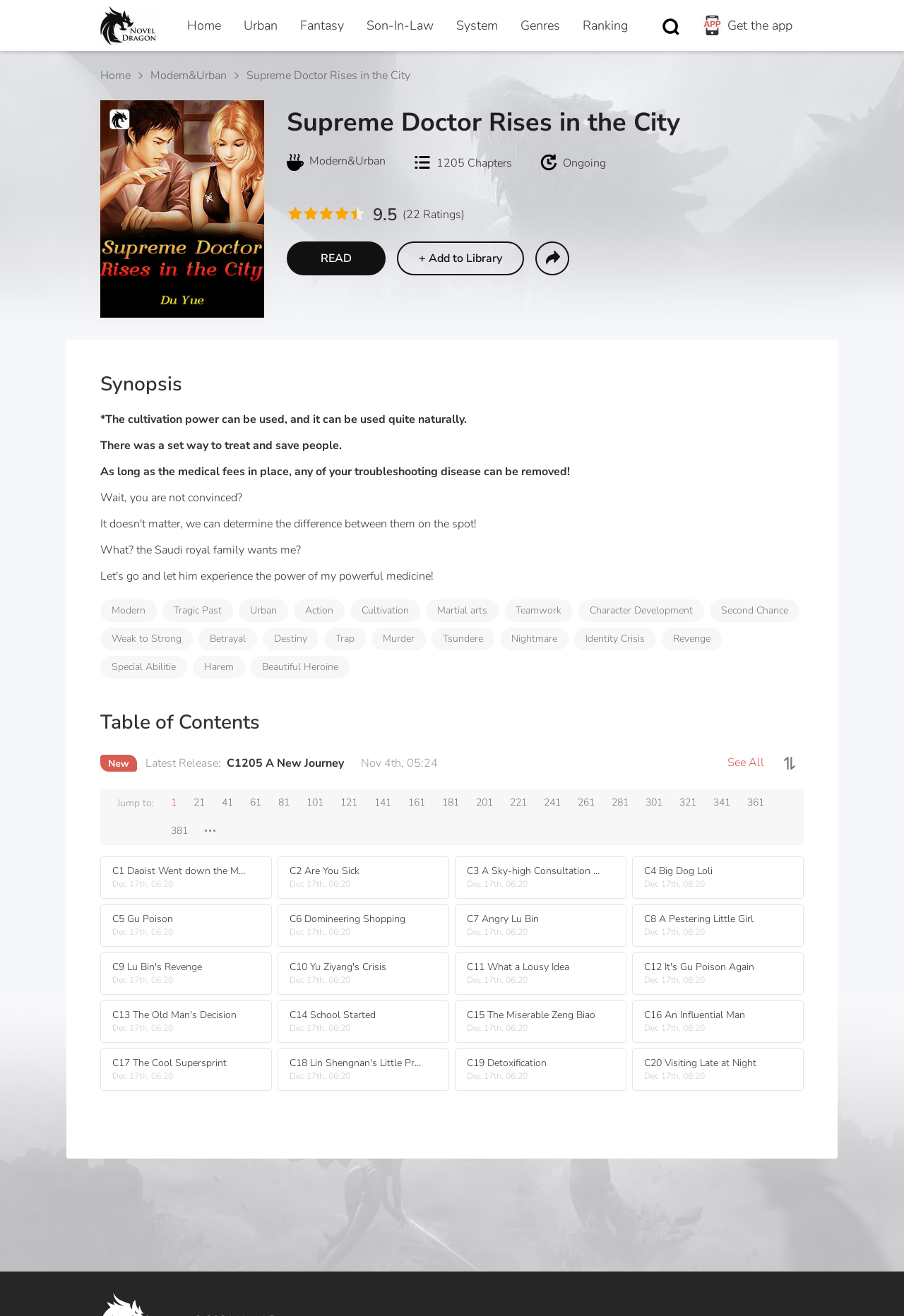Given the element description "Character Development", identify the bounding box of the corresponding UI element.

[0.64, 0.455, 0.779, 0.473]